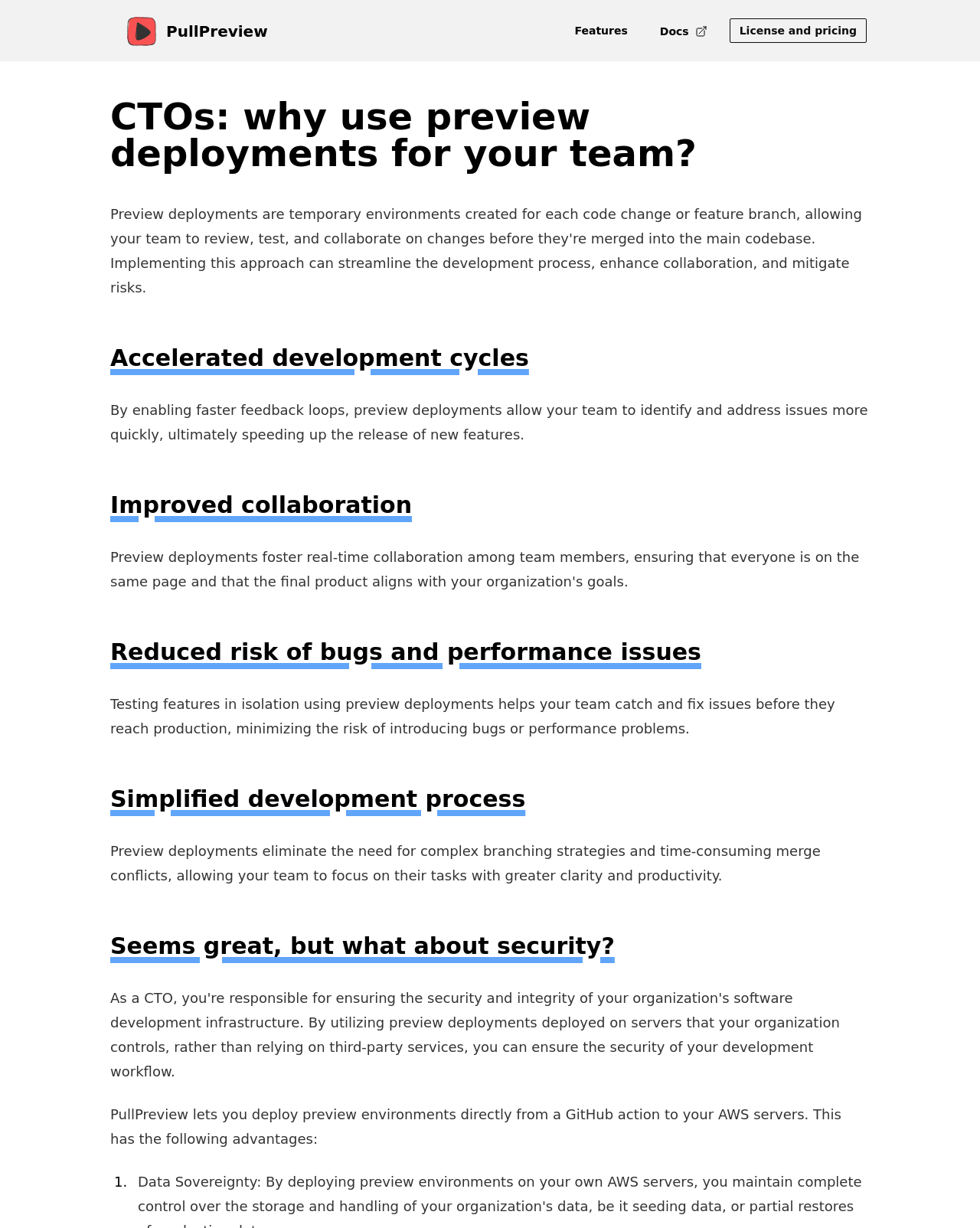What is the benefit of faster feedback loops?
Please provide a comprehensive answer based on the information in the image.

The webpage states that by enabling faster feedback loops, preview deployments allow teams to identify and address issues more quickly, ultimately speeding up the release of new features.